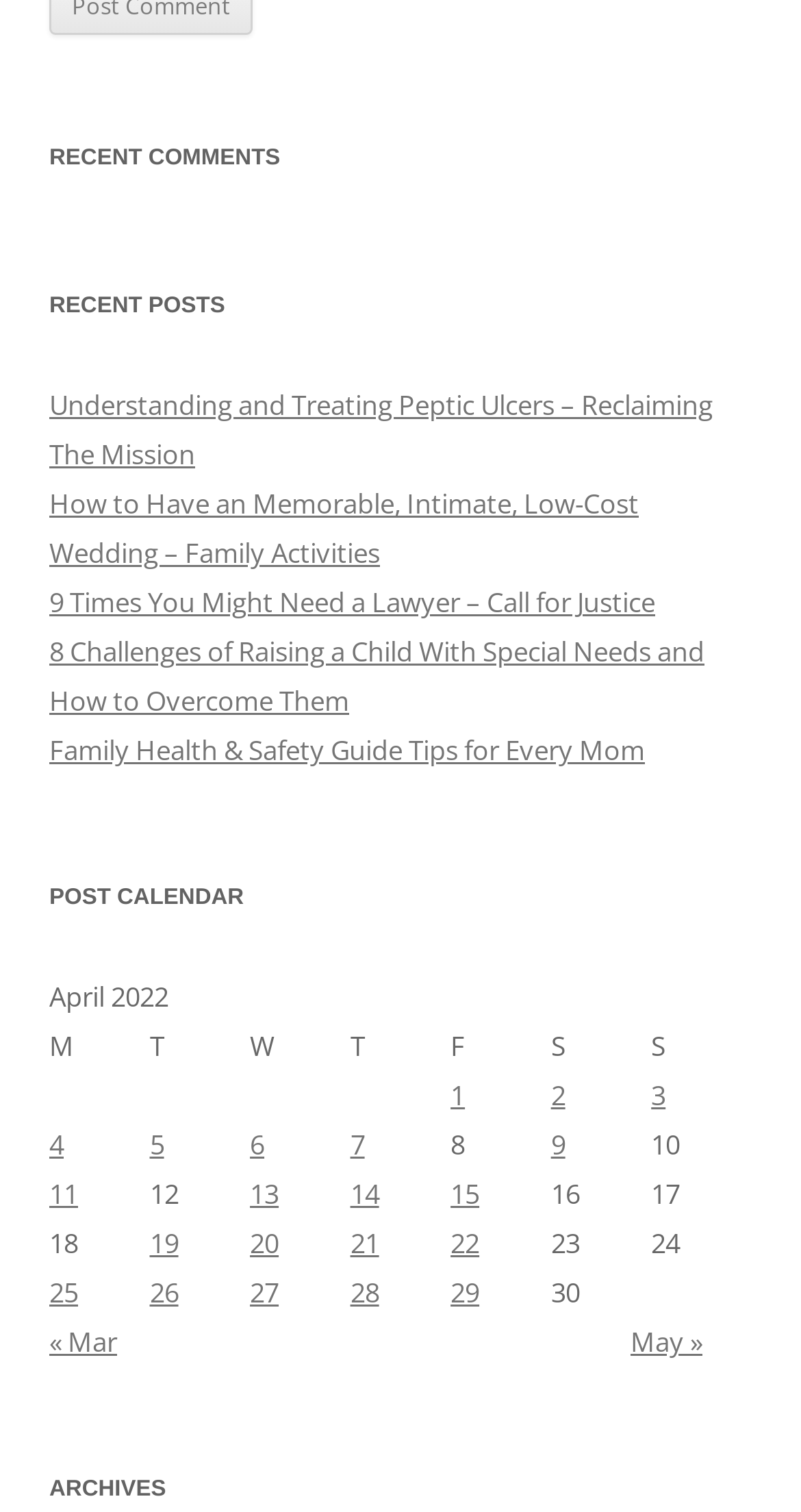What is the navigation option to view the next month's posts?
Refer to the screenshot and answer in one word or phrase.

May »